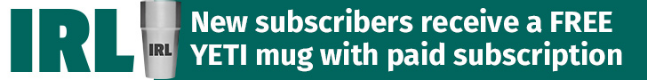Give a concise answer using only one word or phrase for this question:
What do new subscribers receive with paid subscription?

FREE YETI mug